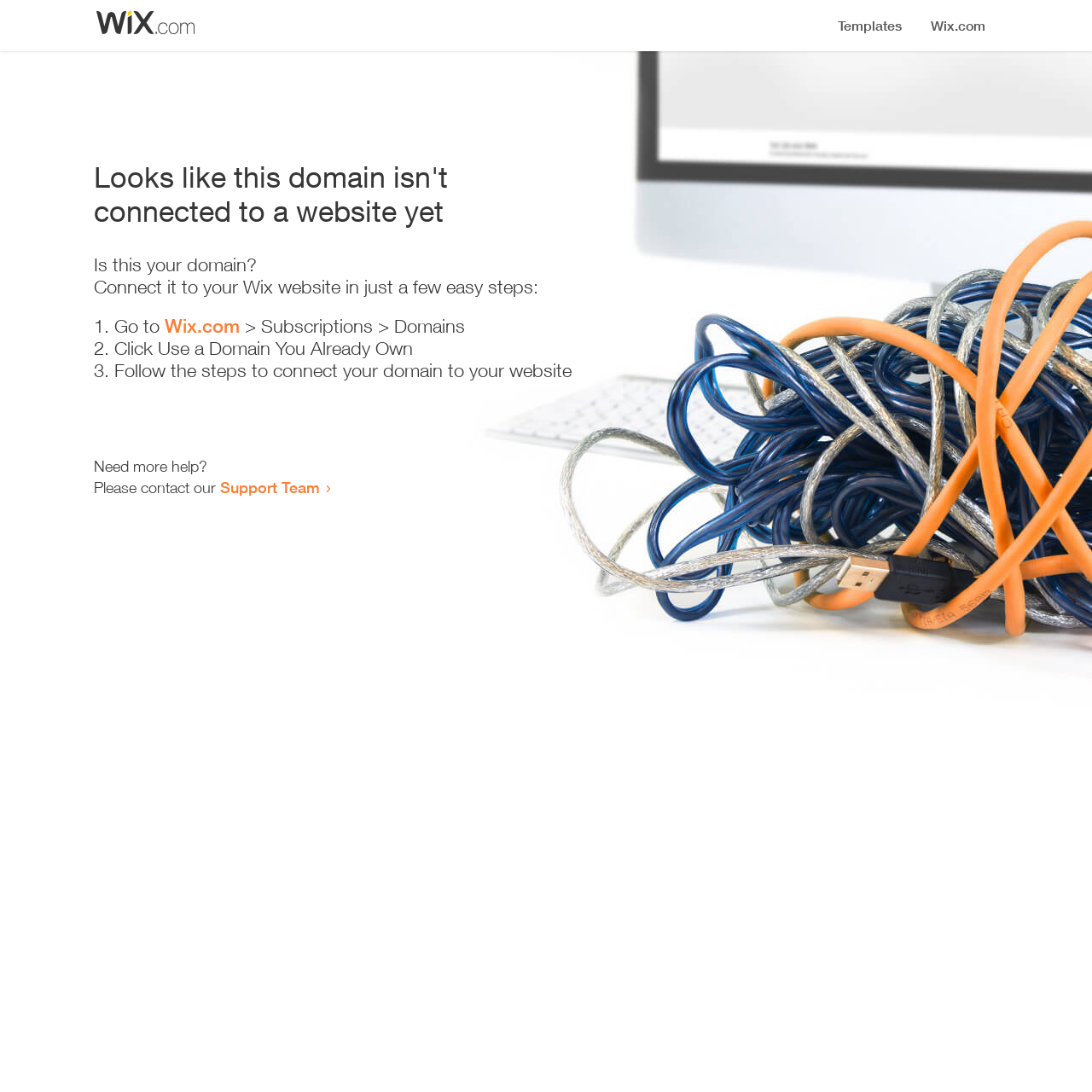Using a single word or phrase, answer the following question: 
How many steps are required to connect the domain?

3